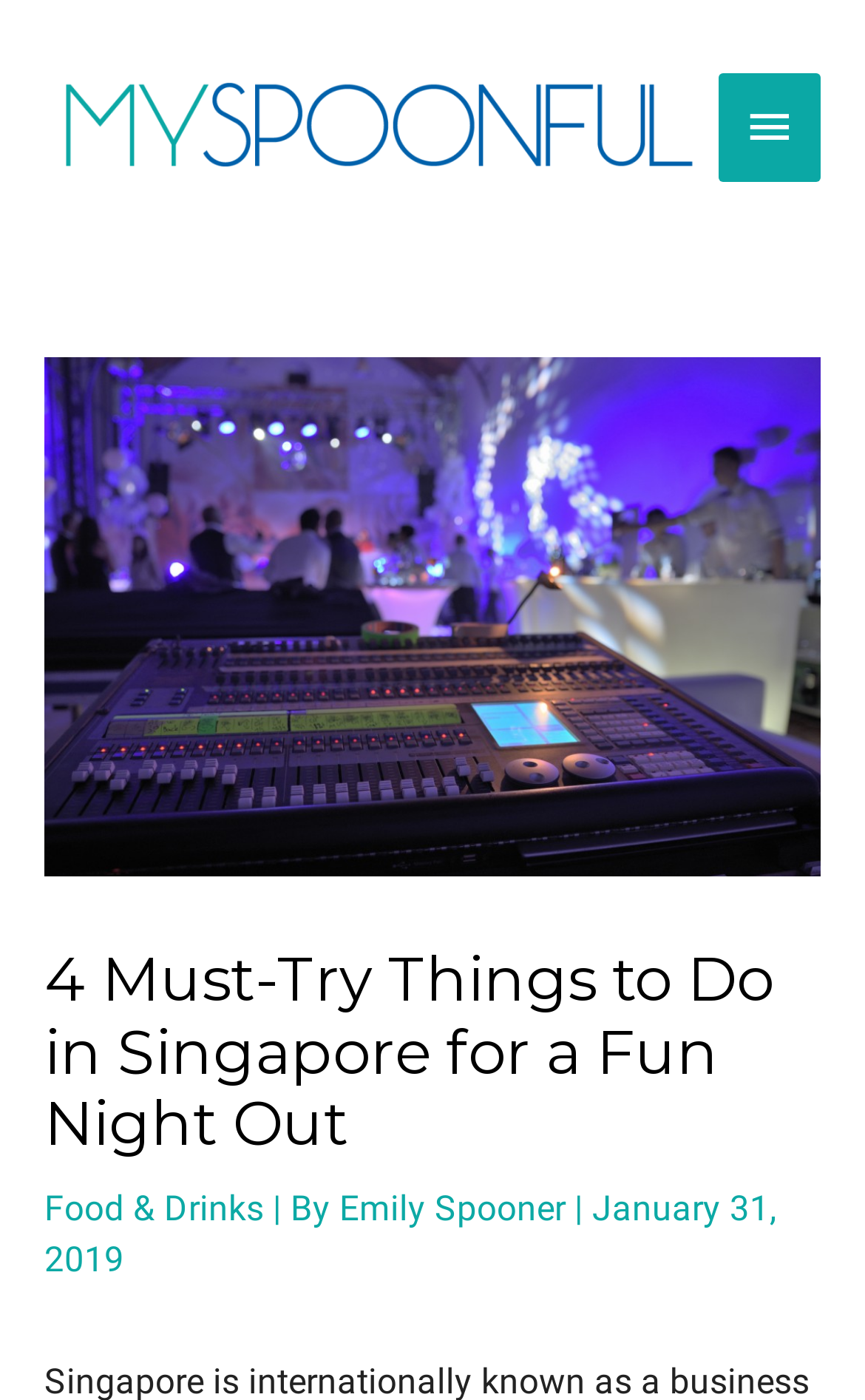Can you extract the headline from the webpage for me?

4 Must-Try Things to Do in Singapore for a Fun Night Out